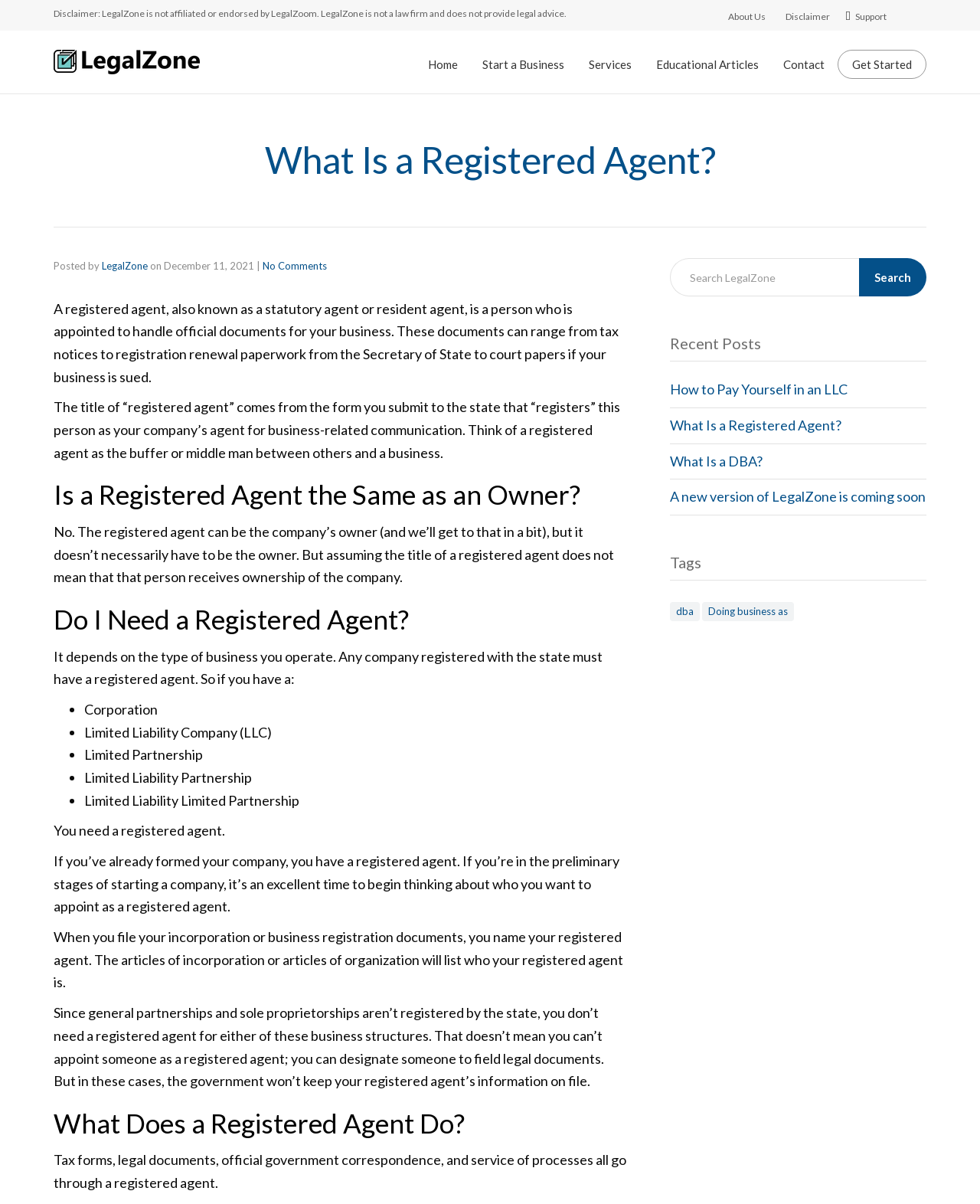Please locate the bounding box coordinates of the element that should be clicked to complete the given instruction: "Search for something in the search box".

[0.684, 0.215, 0.877, 0.246]